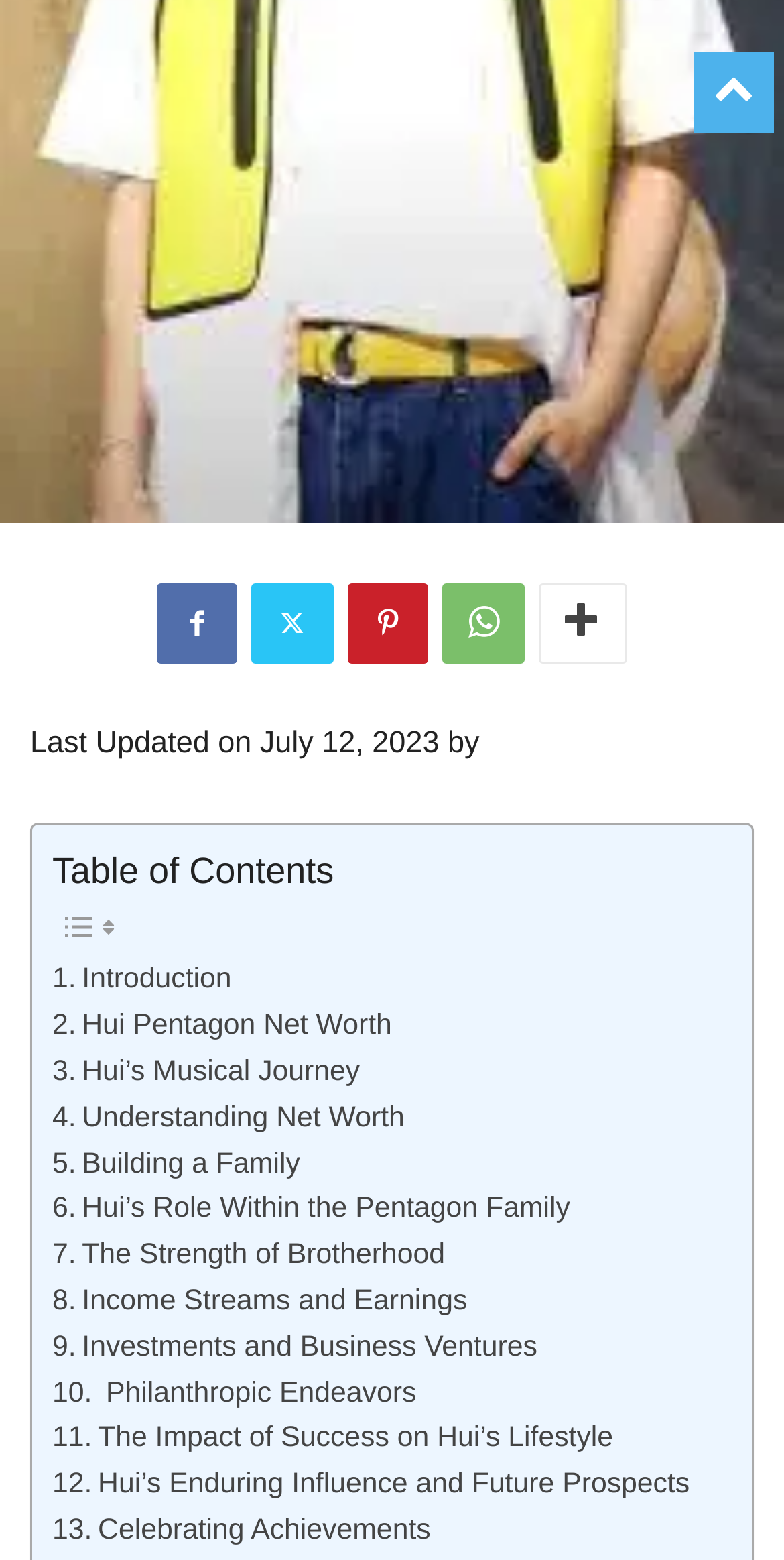Respond to the question below with a single word or phrase:
How many sections are in the Table of Contents?

11